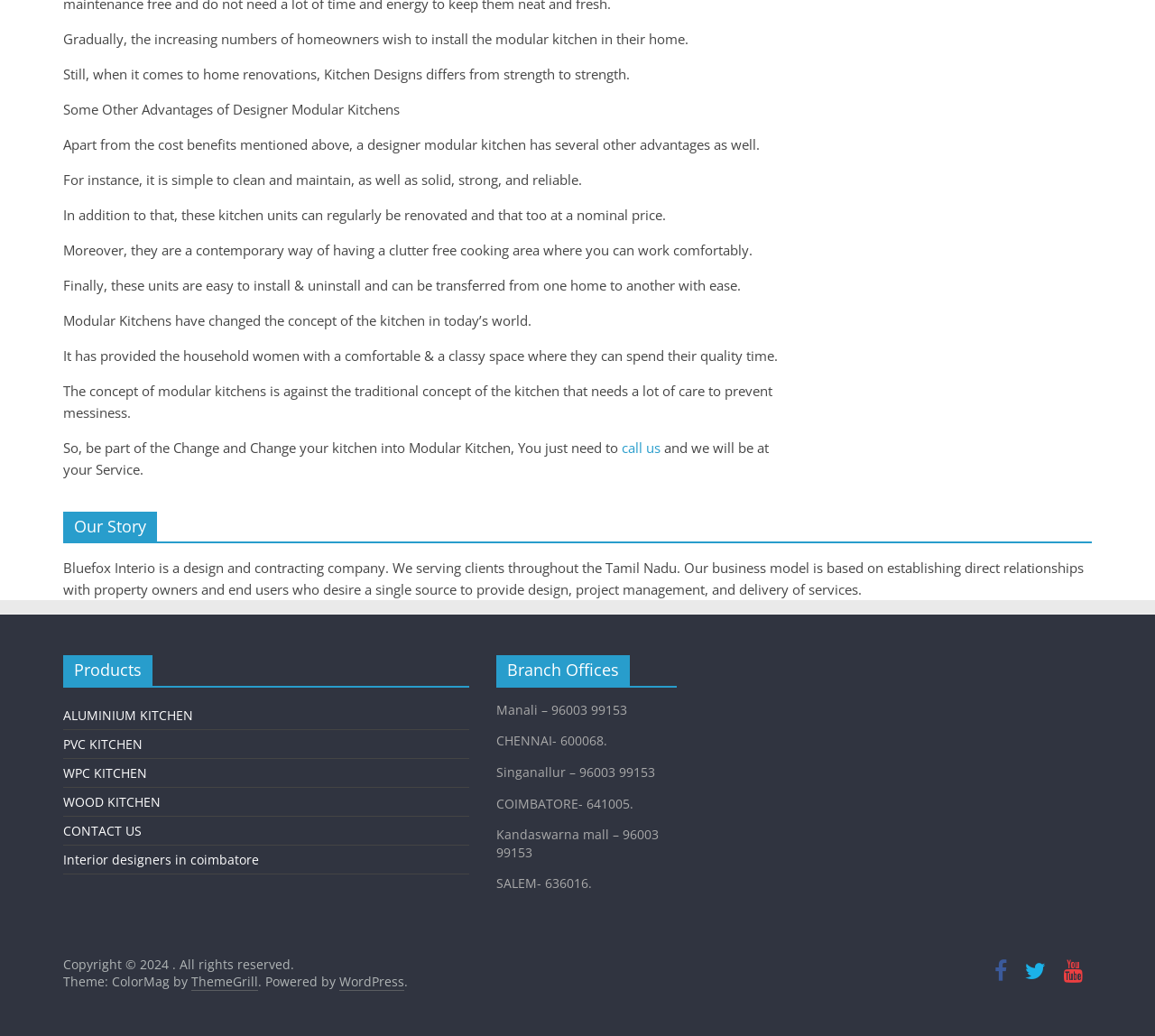What is the name of the company that designed the theme of this website?
Analyze the image and provide a thorough answer to the question.

The webpage credits the theme design to ThemeGrill, as mentioned in the footer section.